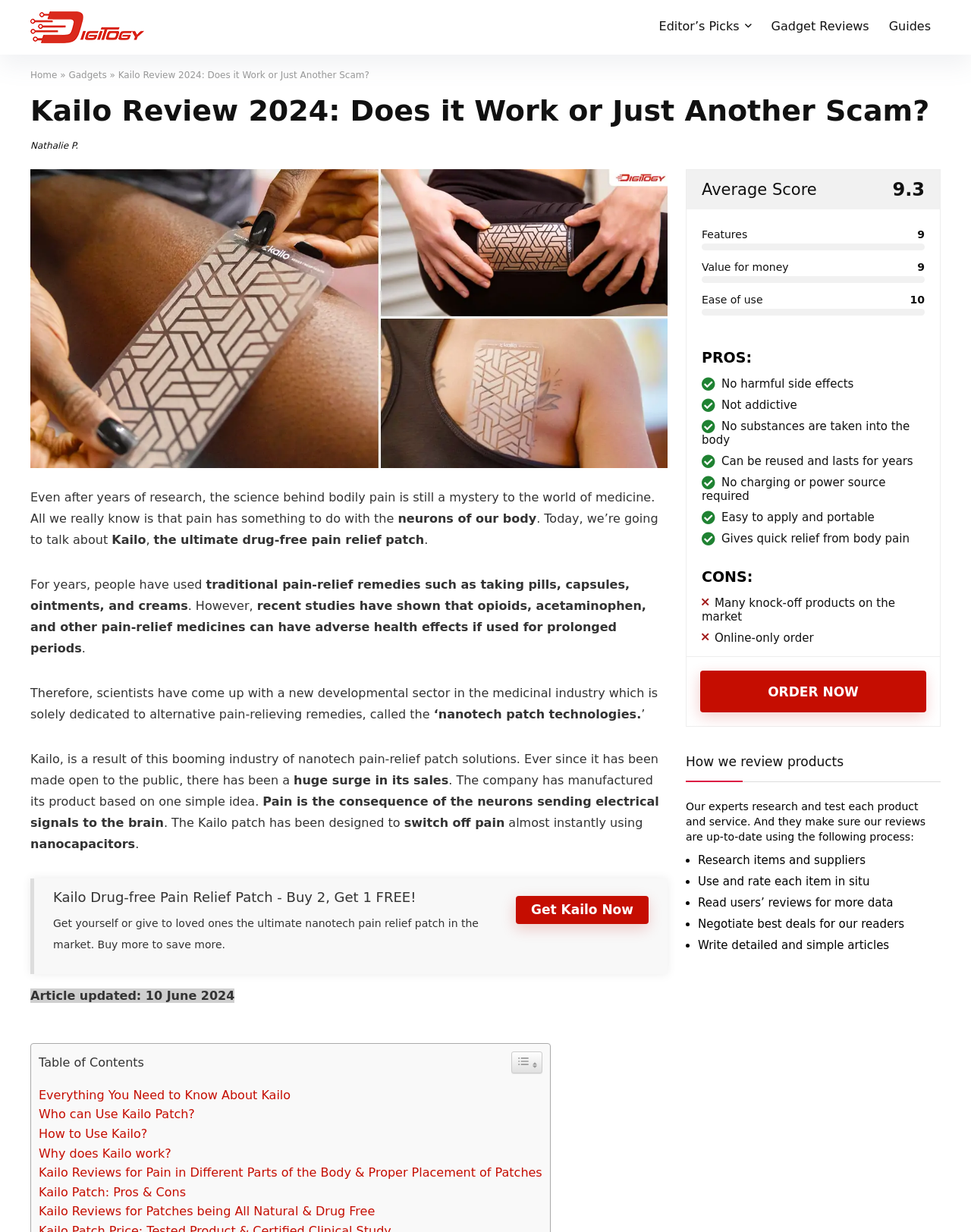Describe the webpage in detail, including text, images, and layout.

This webpage is a review of Kailo, a drug-free pain relief patch. At the top, there is a header with the title "Is Kailo Pain Patch Any Good? [2024 in-depth review] | Digitogy.eu" and a link to the website "Digitogy.eu" accompanied by a small image of the website's logo. Below the header, there are several links to other sections of the website, including "Editor's Picks", "Gadget Reviews", "Guides", and "Home".

The main content of the webpage is a review of Kailo, which starts with a heading "Kailo Review 2024: Does it Work or Just Another Scam?" followed by a brief introduction to the product. There is an image of the Kailo patch, and the review discusses the science behind bodily pain and how Kailo works to relieve pain using nanocapacitors.

The review is divided into several sections, including "Everything You Need to Know About Kailo", "Who can Use Kailo Patch?", "How to Use Kailo?", "Why does Kailo work?", and "Kailo Reviews for Pain in Different Parts of the Body & Proper Placement of Patches". There is also a section that lists the pros and cons of using Kailo, including "No harmful side effects", "Not addictive", and "Gives quick relief from body pain" as pros, and "Many knock-off products on the market" and "Online-only order" as cons.

On the right side of the webpage, there is a complementary section that displays the average score of Kailo, which is 9.3, and lists its features, value for money, ease of use, and pros and cons. There is also a call-to-action button "ORDER NOW" and a section that explains how the website reviews products.

At the bottom of the webpage, there is a section that explains the process of reviewing products, including researching items and suppliers, using and rating each item, reading users' reviews, and negotiating best deals for readers.